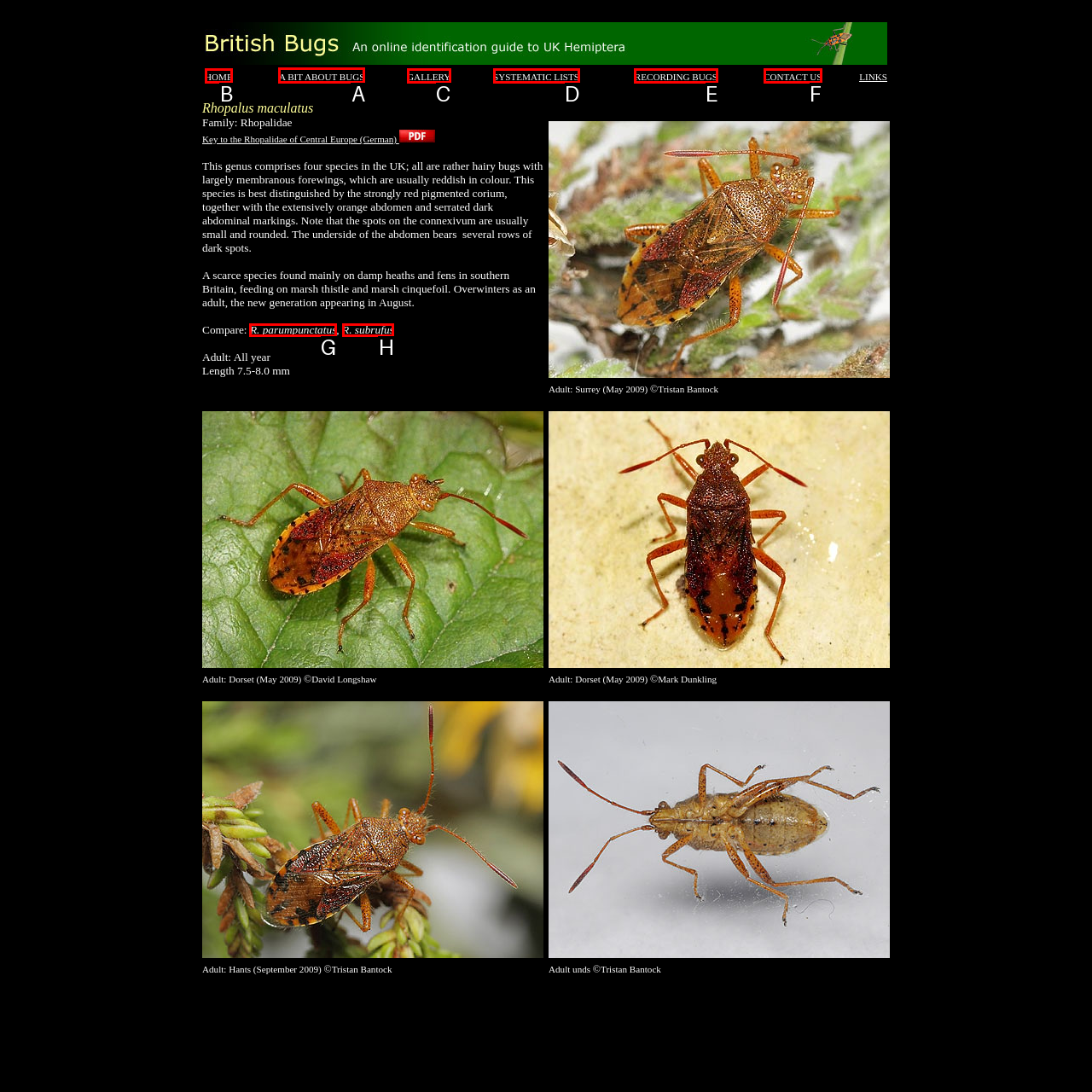Determine the letter of the UI element that you need to click to perform the task: Read about A BIT ABOUT BUGS.
Provide your answer with the appropriate option's letter.

A